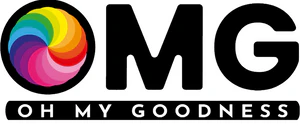Explain in detail what you see in the image.

The image displays the vibrant logo of "Oh My Goodness Boutique CC," prominently featuring the stylized acronym "OMG" in bold, black letters. Above the letters, there is a colorful swirl that blends various shades, representing creativity and the diverse craft supplies available at the boutique. Below the acronym, the full name "OH MY GOODNESS" is presented in a clean, sans-serif typeface, further emphasizing the brand's fun and approachable identity. This logo encapsulates the boutique's focus on crafting and DIY projects, aiming to inspire creativity among its customers.